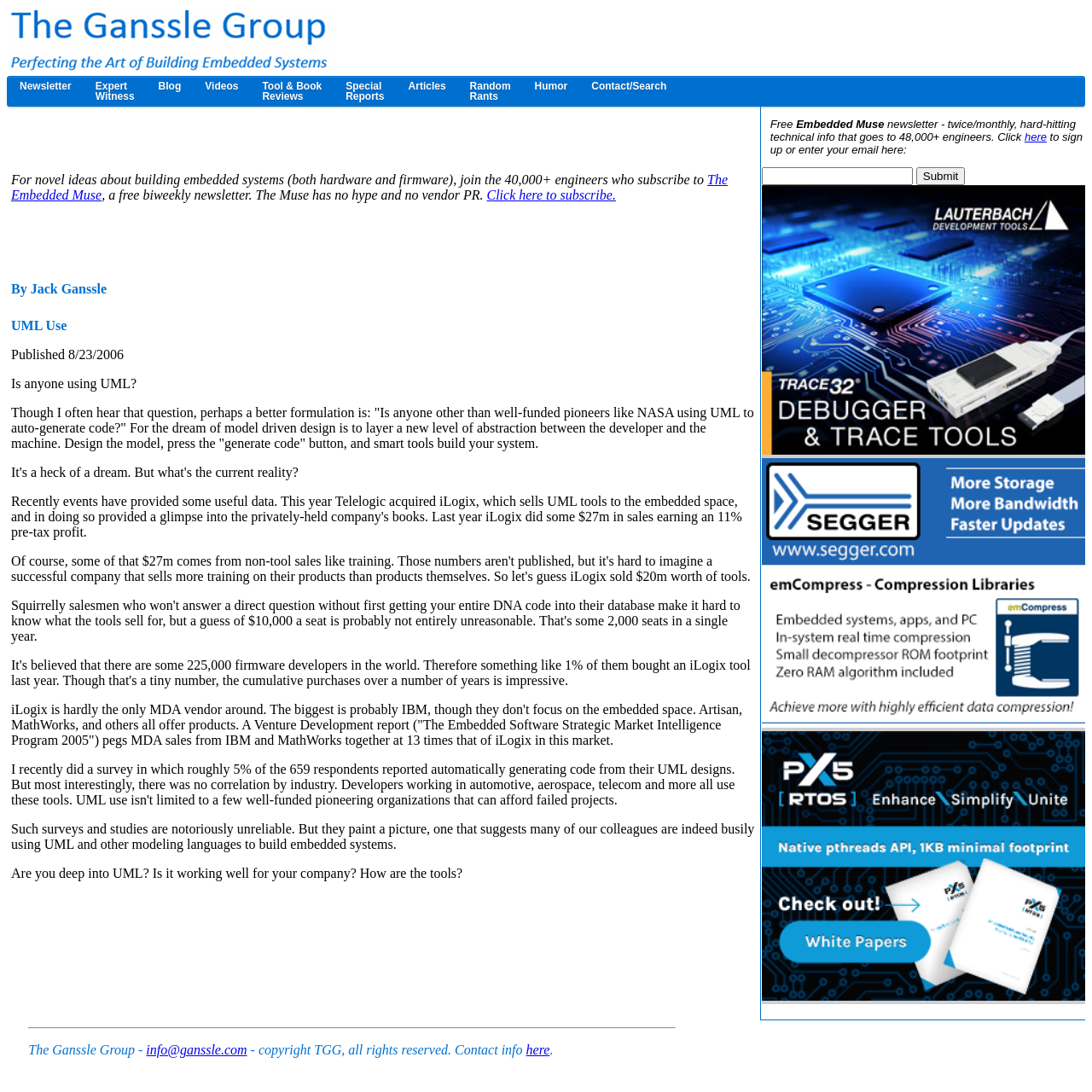Please determine the bounding box coordinates for the element that should be clicked to follow these instructions: "Subscribe to the newsletter".

[0.446, 0.172, 0.564, 0.185]